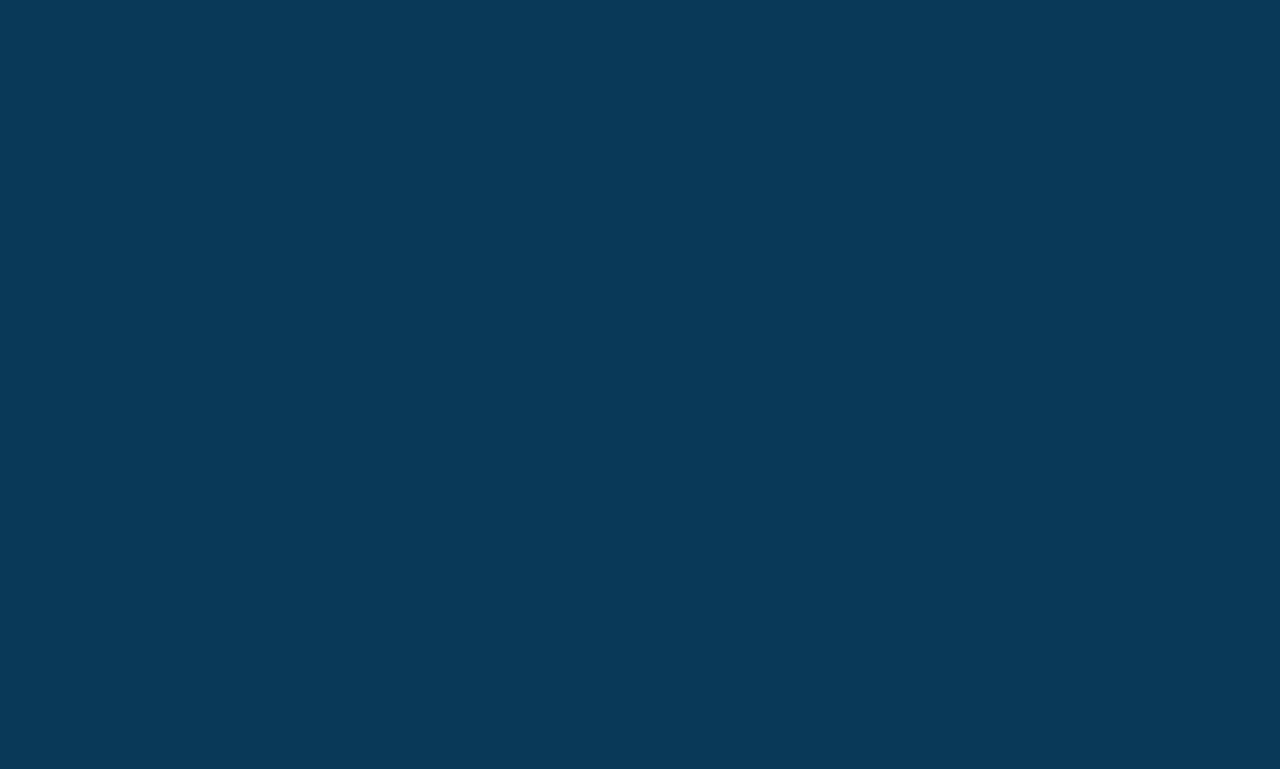Find the bounding box coordinates for the area that should be clicked to accomplish the instruction: "switch to French".

[0.88, 0.1, 0.894, 0.126]